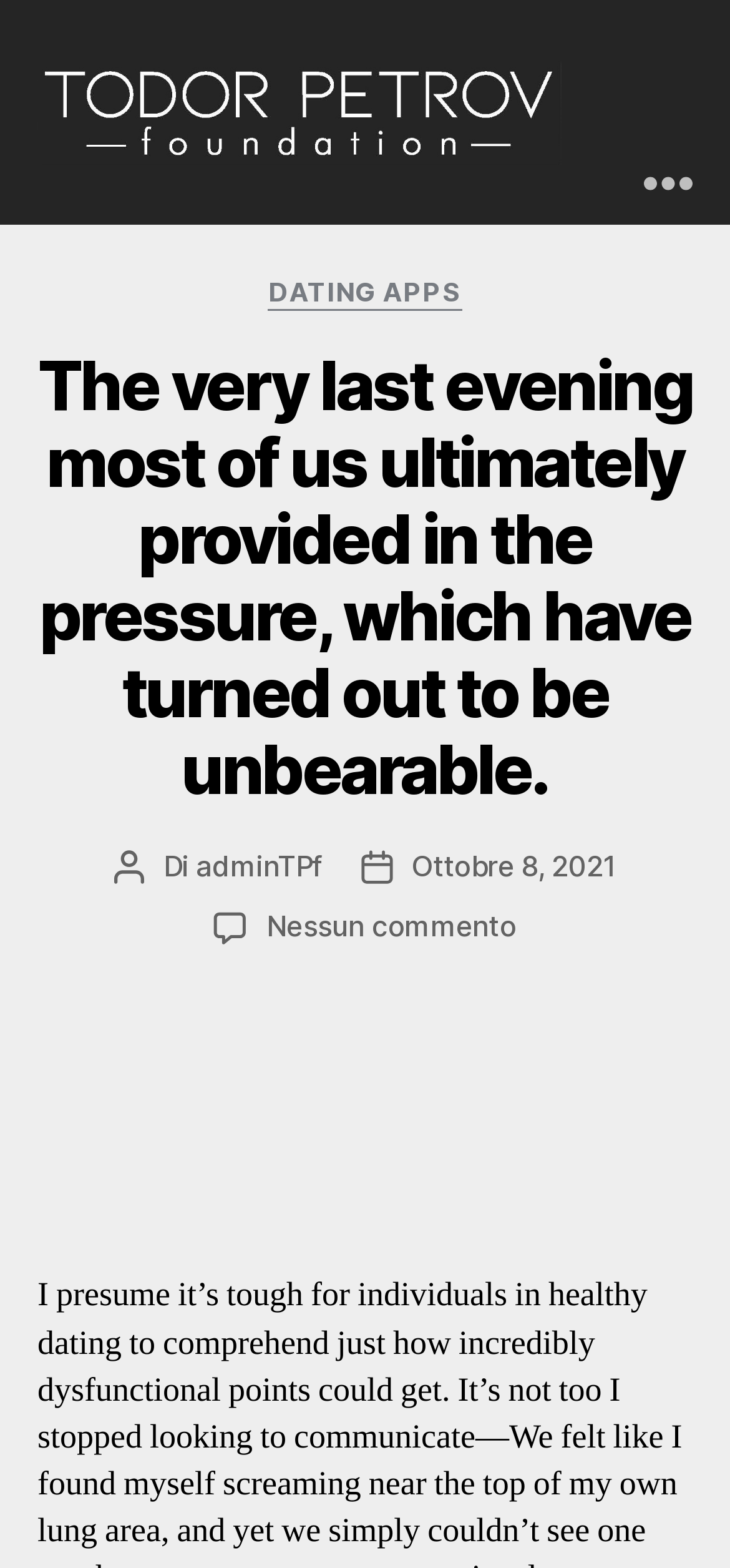Answer the following query concisely with a single word or phrase:
How many comments are there on the article?

Nessun